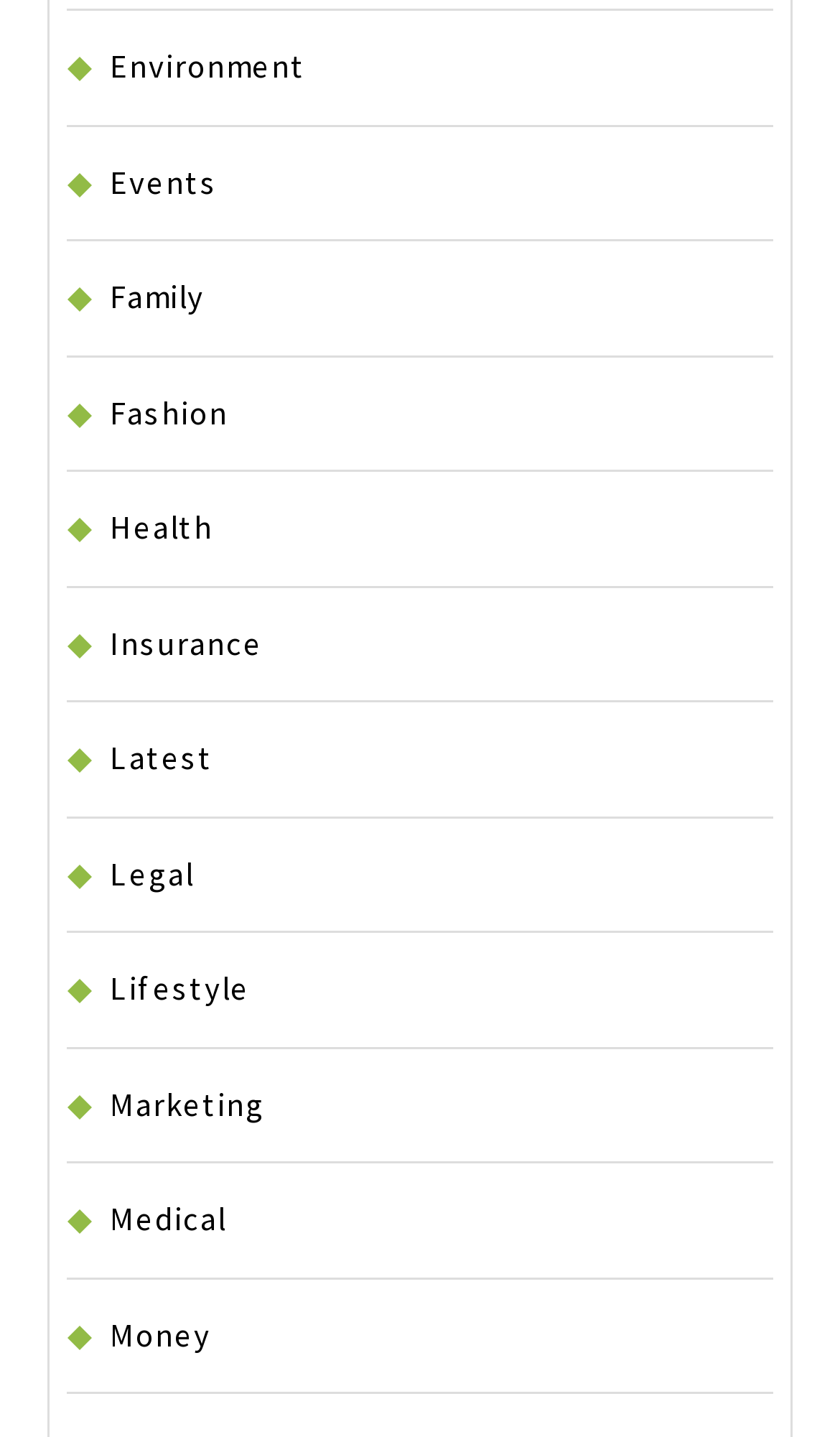Utilize the details in the image to thoroughly answer the following question: Is there a category related to finance on this webpage?

I searched the list of categories on the webpage and found that there are two categories related to finance, which are 'Insurance' and 'Money'.